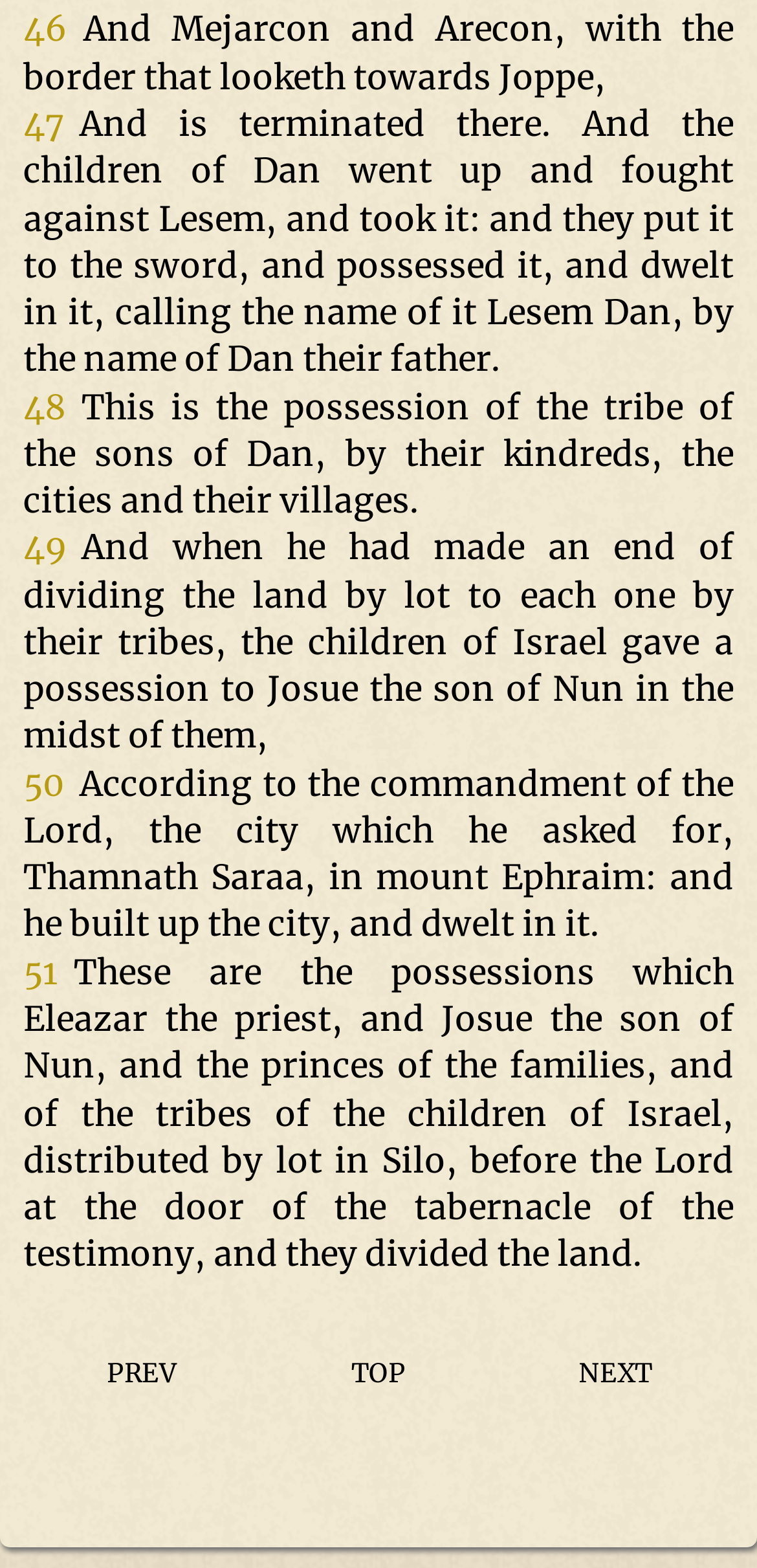Observe the image and answer the following question in detail: What is the location of the tabernacle of the testimony?

In the StaticText element with OCR text 'These are the possessions which Eleazar the priest, and Josue the son of Nun, and the princes of the families, and of the tribes of the children of Israel, distributed by lot in Silo, before the Lord at the door of the tabernacle of the testimony,', the location of the tabernacle of the testimony is mentioned as Silo.